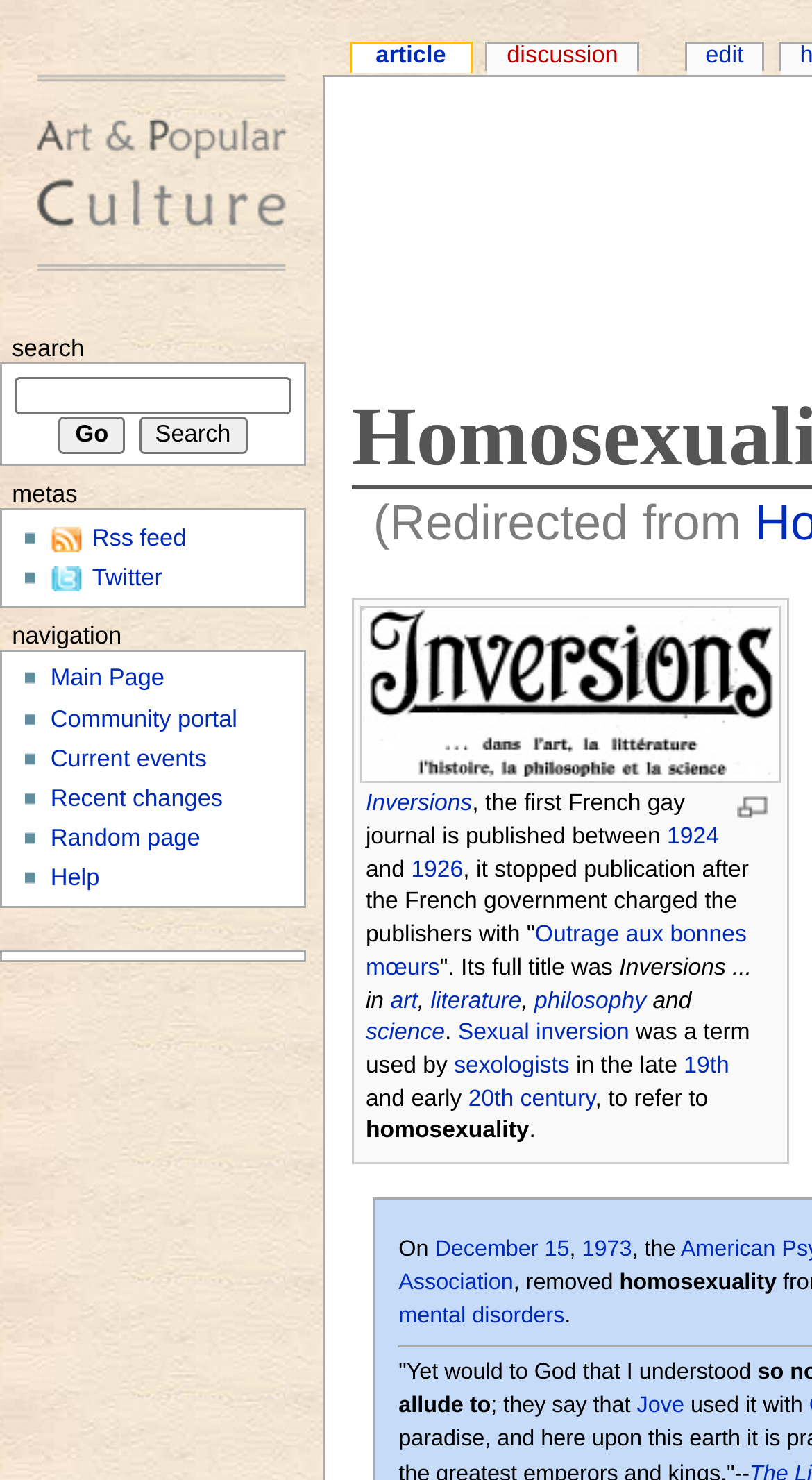Determine the bounding box coordinates in the format (top-left x, top-left y, bottom-right x, bottom-right y). Ensure all values are floating point numbers between 0 and 1. Identify the bounding box of the UI element described by: name="search"

[0.018, 0.255, 0.359, 0.28]